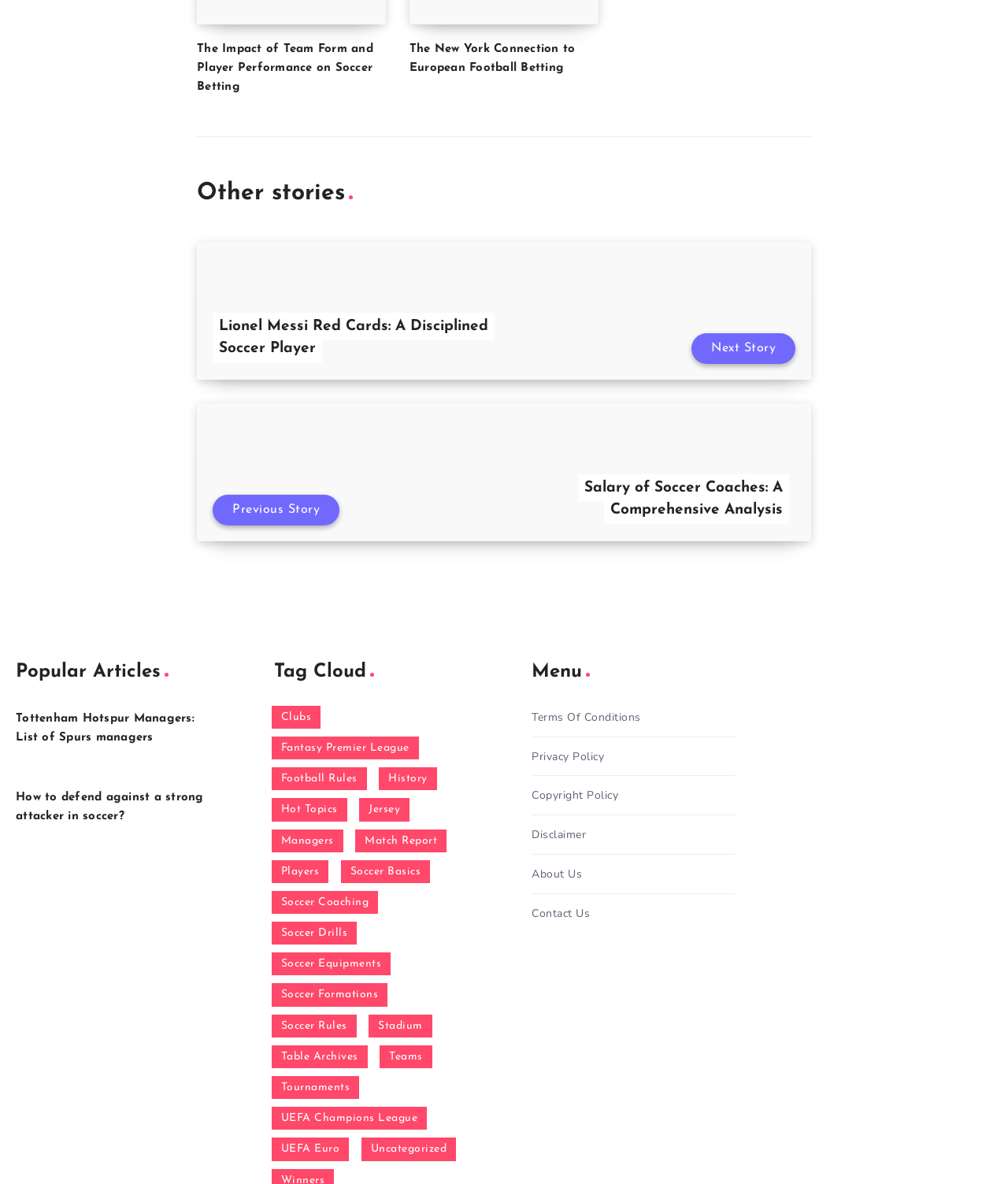By analyzing the image, answer the following question with a detailed response: What is the title of the first article on the webpage?

The first article on the webpage has a heading with the title 'The Impact of Team Form and Player Performance on Soccer Betting', which is also a link.